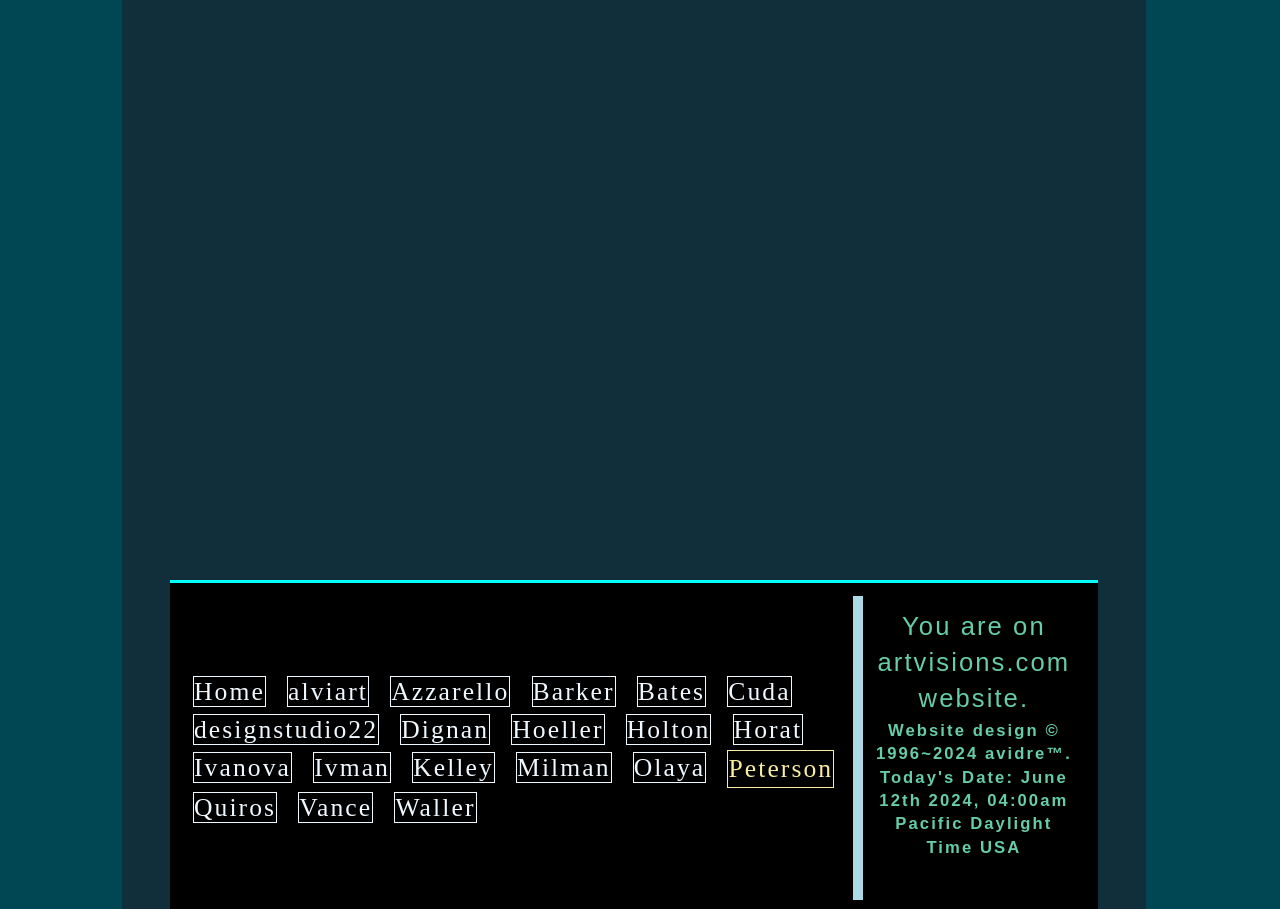Please locate the bounding box coordinates of the element that should be clicked to complete the given instruction: "check Website design copyright information".

[0.684, 0.791, 0.838, 0.945]